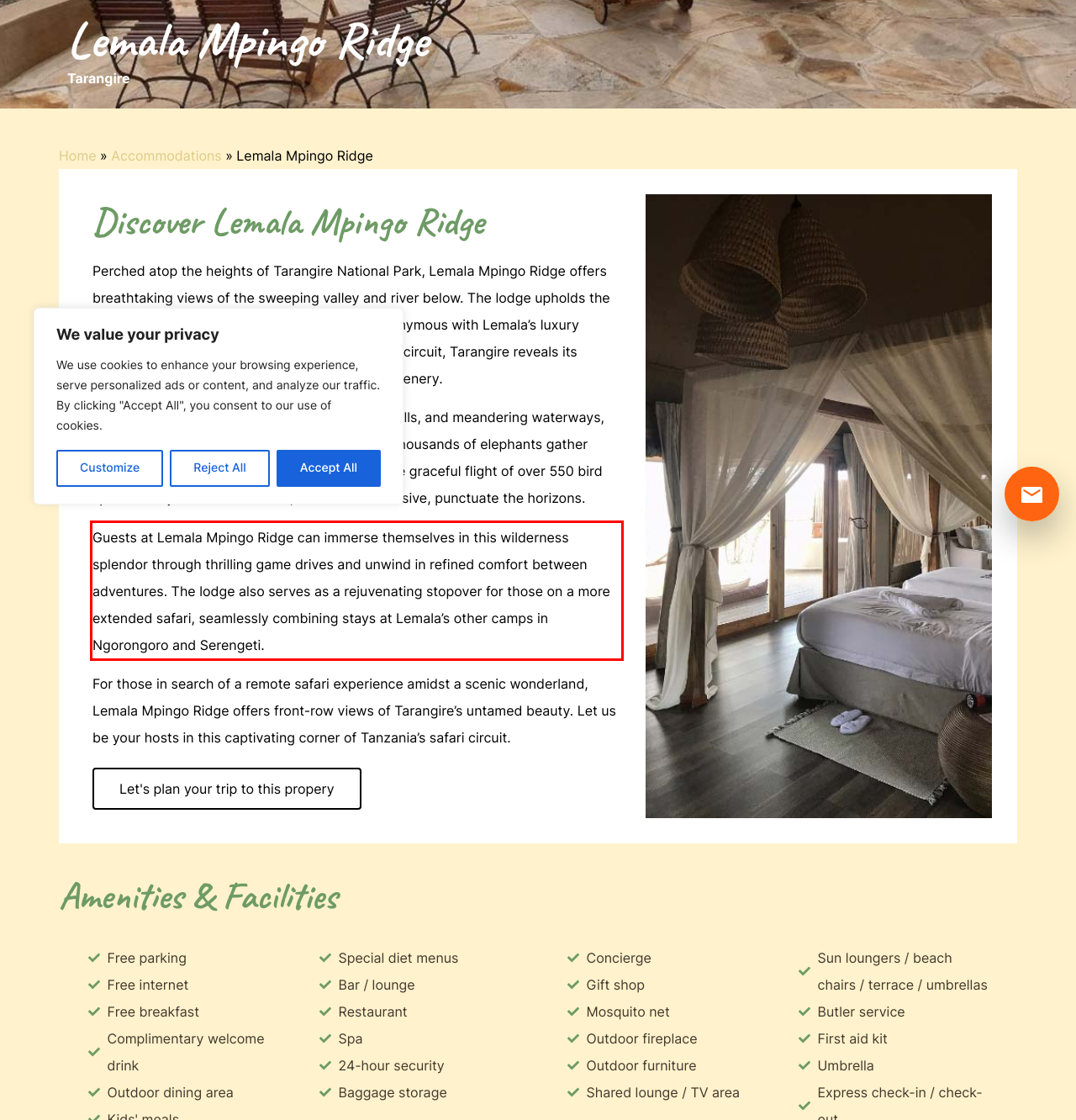Please extract the text content within the red bounding box on the webpage screenshot using OCR.

Guests at Lemala Mpingo Ridge can immerse themselves in this wilderness splendor through thrilling game drives and unwind in refined comfort between adventures. The lodge also serves as a rejuvenating stopover for those on a more extended safari, seamlessly combining stays at Lemala’s other camps in Ngorongoro and Serengeti.